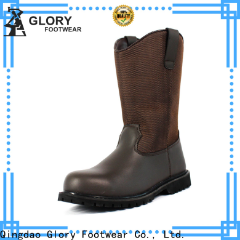Detail the scene shown in the image extensively.

This image showcases a pair of high-quality leather work boots designed by Glory Footwear. The boots feature a sturdy brown leather finish with a textured fabric upper, emphasizing both durability and style. They are designed for both comfort and functionality, making them ideal for heavy-duty use in various work environments. The rugged sole provides excellent traction, enhancing stability and safety for the wearer. The branding includes the Glory Footwear logo prominently displayed, reflecting the company's commitment to quality craftsmanship. This product is ideal for individuals seeking reliable footwear for demanding tasks, combining practicality with an appealing aesthetic.